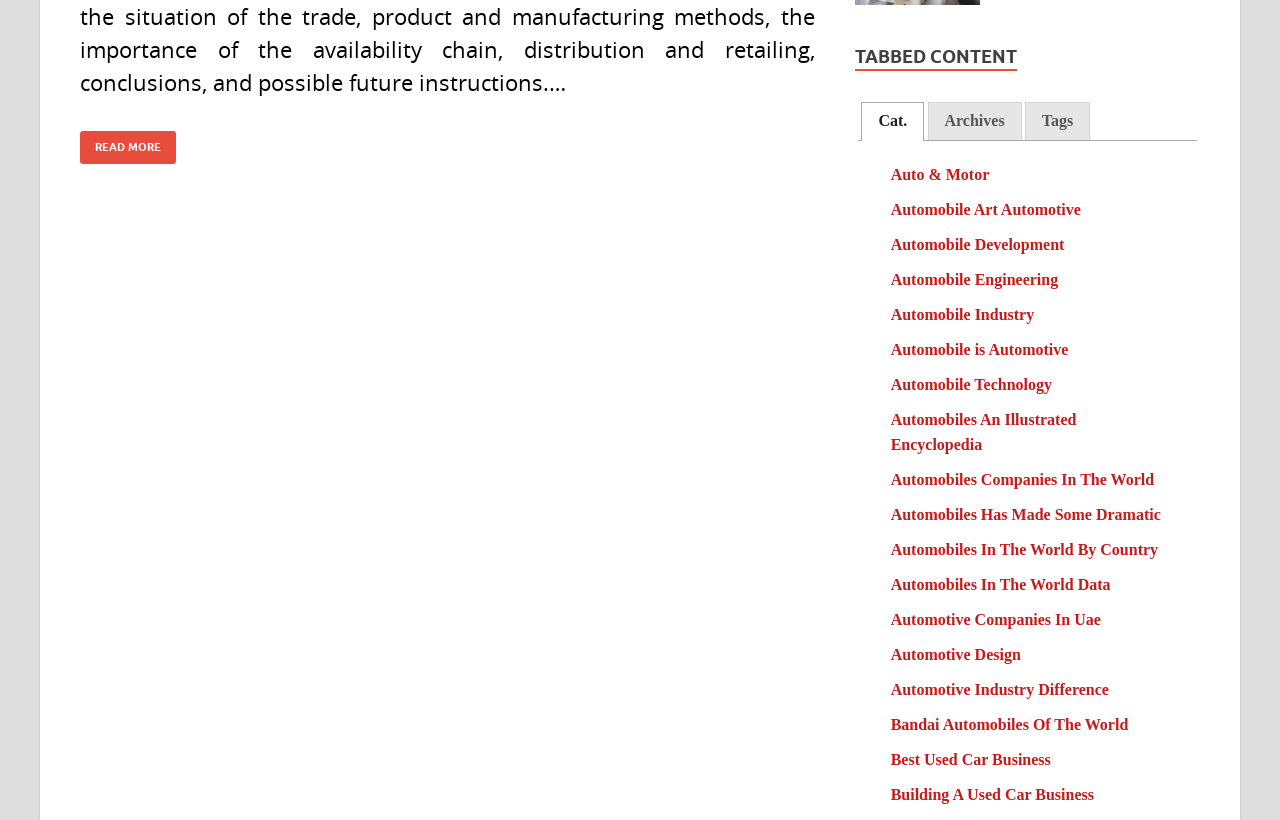Identify the bounding box coordinates for the region of the element that should be clicked to carry out the instruction: "Review us on Google". The bounding box coordinates should be four float numbers between 0 and 1, i.e., [left, top, right, bottom].

None